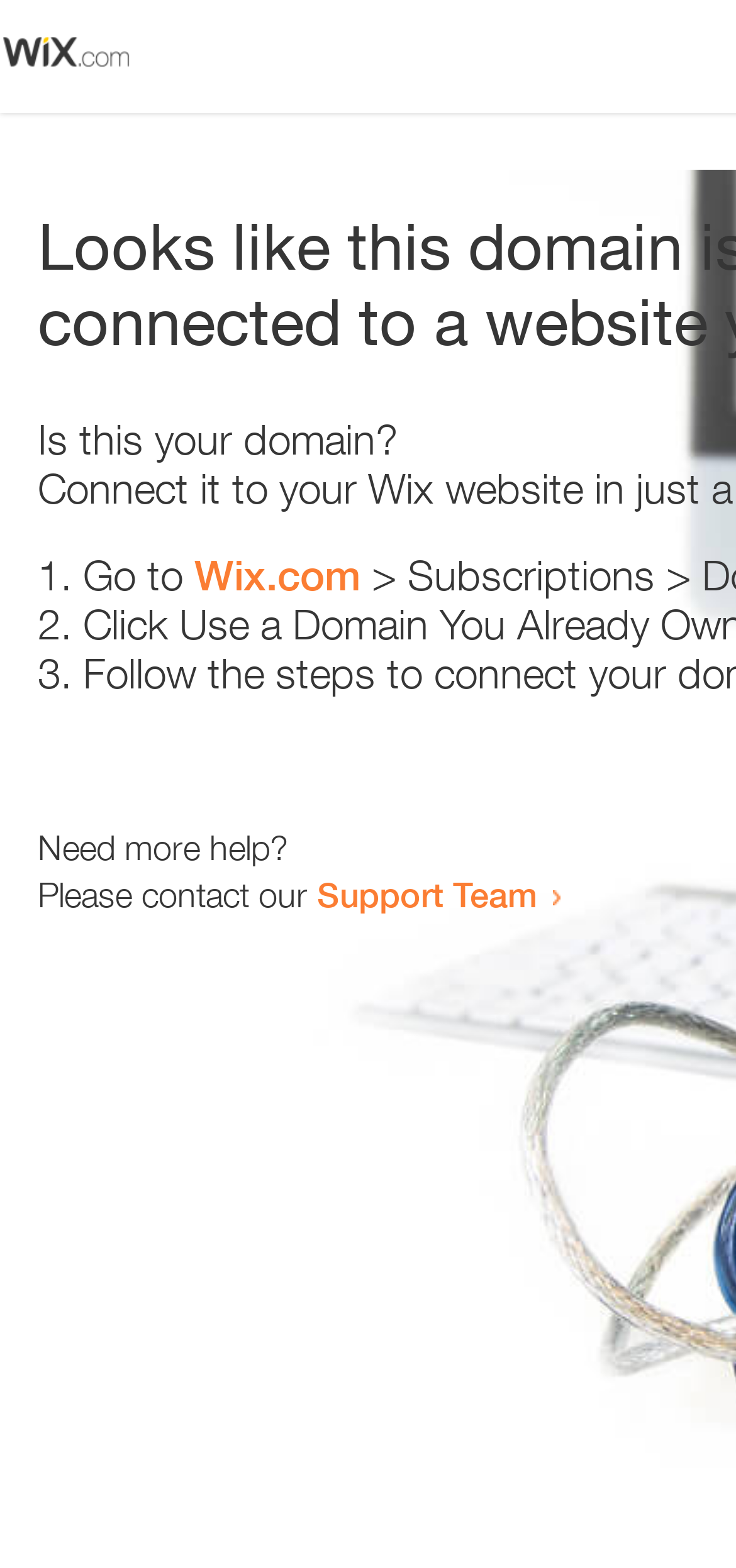Find the bounding box coordinates for the HTML element described as: "Support Team". The coordinates should consist of four float values between 0 and 1, i.e., [left, top, right, bottom].

[0.431, 0.557, 0.731, 0.583]